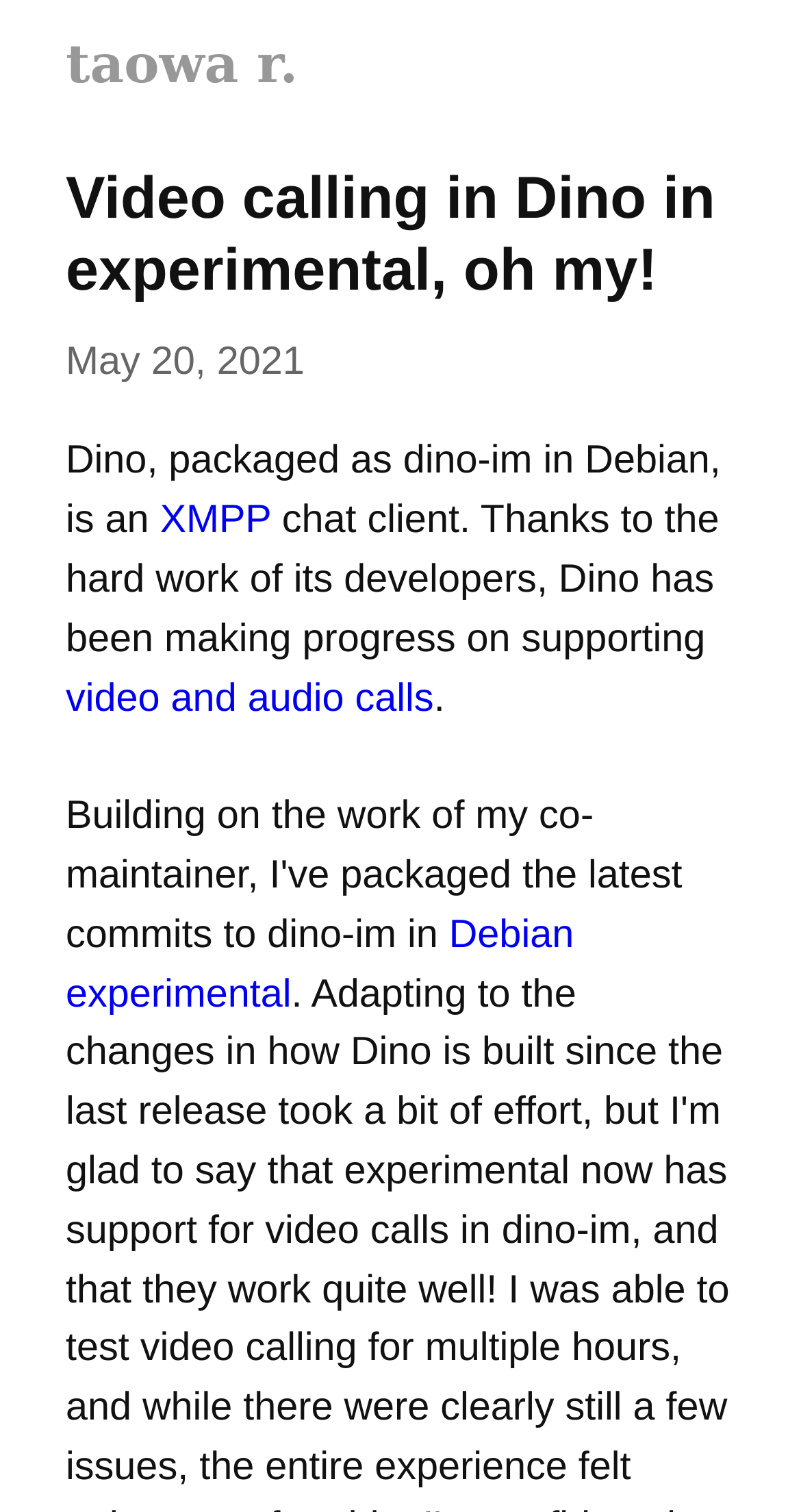What is Dino?
Please craft a detailed and exhaustive response to the question.

Based on the webpage content, Dino is described as an XMPP chat client, which is packaged as dino-im in Debian. This information is obtained from the text 'Dino, packaged as dino-im in Debian, is an XMPP chat client.'